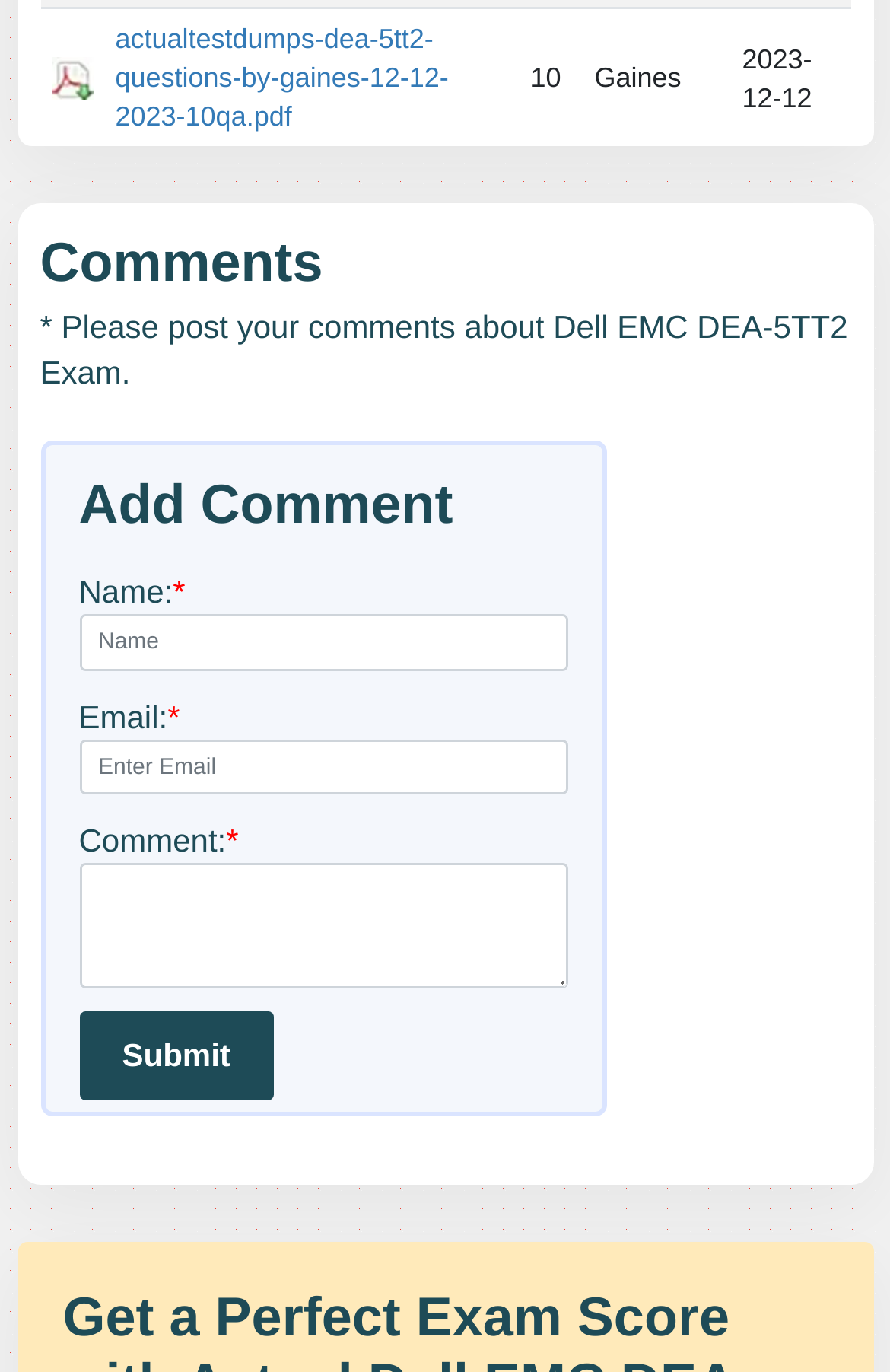What is the name of the author in the first row?
Using the image, give a concise answer in the form of a single word or short phrase.

Gaines